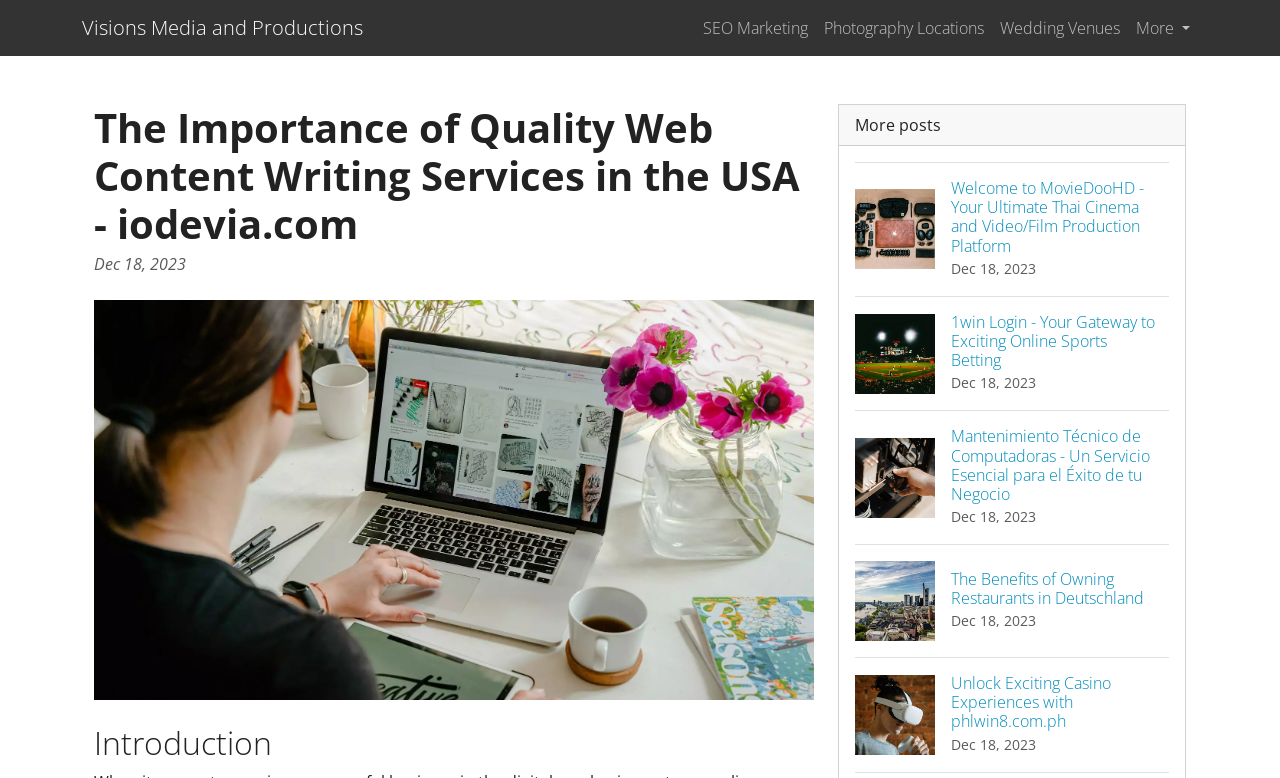What is the theme of the first blog post?
Refer to the image and give a detailed answer to the query.

The first blog post is about MovieDooHD, which is a Thai cinema and video/film production platform. The post seems to be an introduction to the platform and its services.